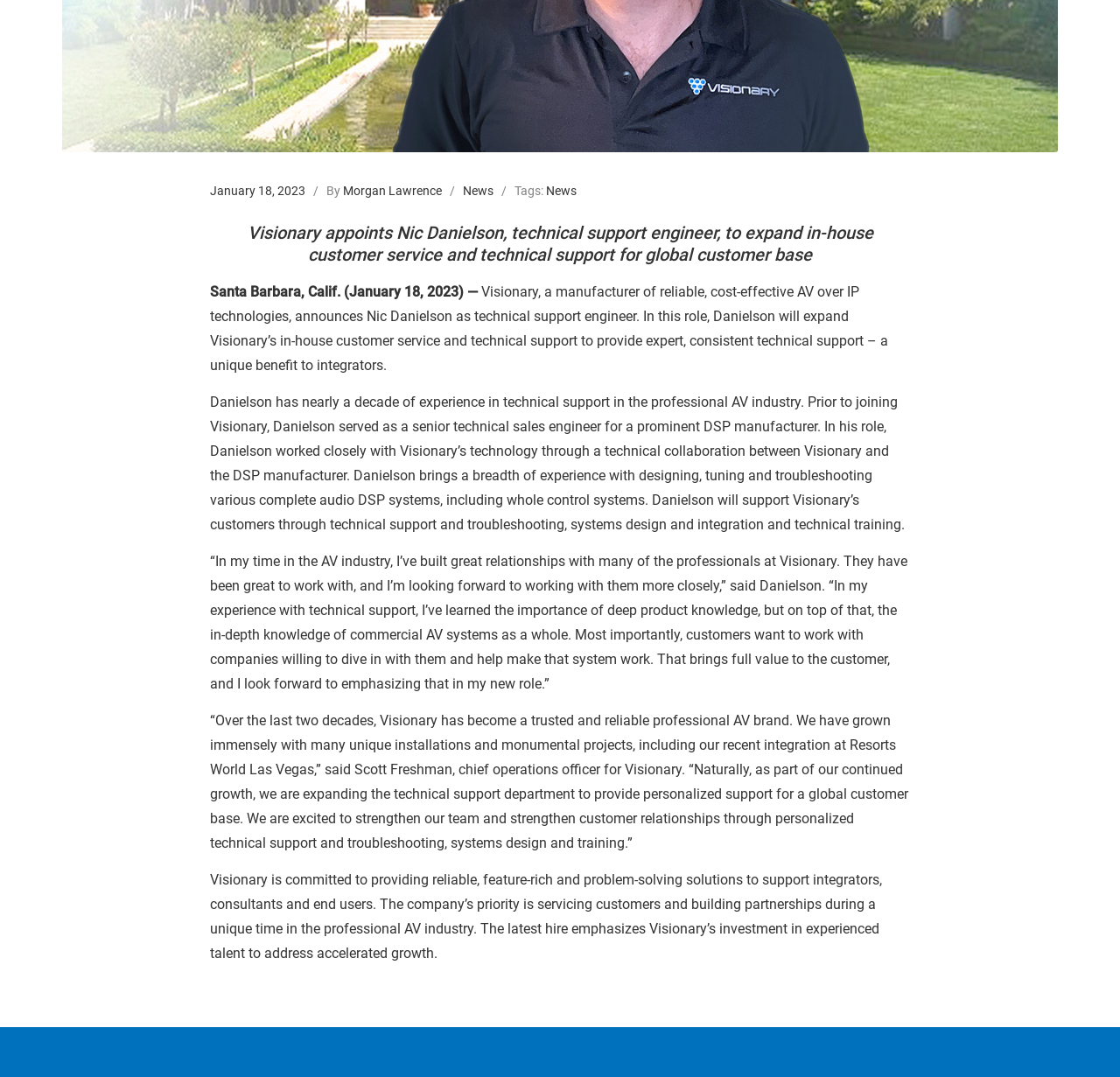Find the bounding box coordinates of the UI element according to this description: "Terms and Conditions".

None